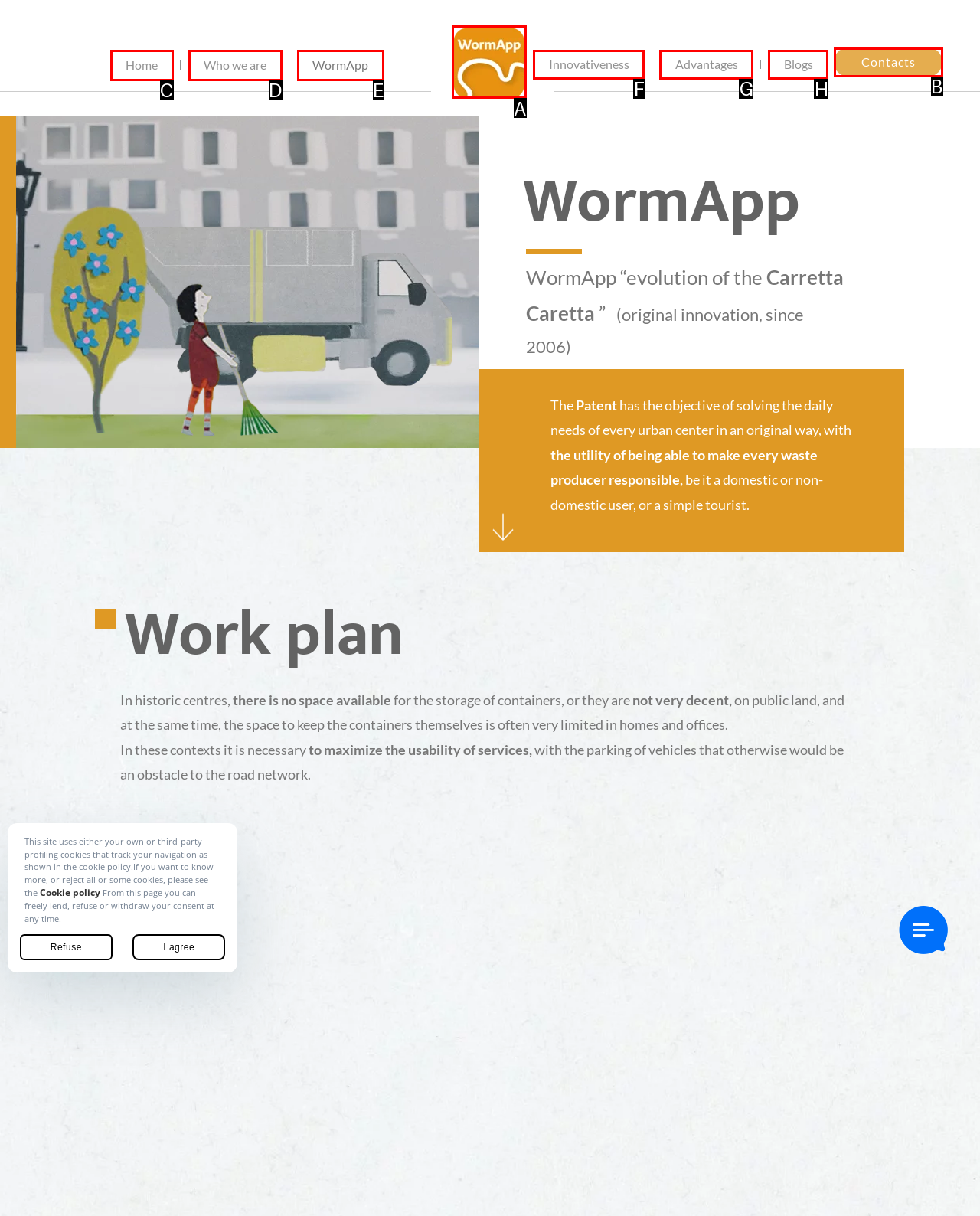Tell me which letter corresponds to the UI element that should be clicked to fulfill this instruction: View the 'WormApp' image
Answer using the letter of the chosen option directly.

A